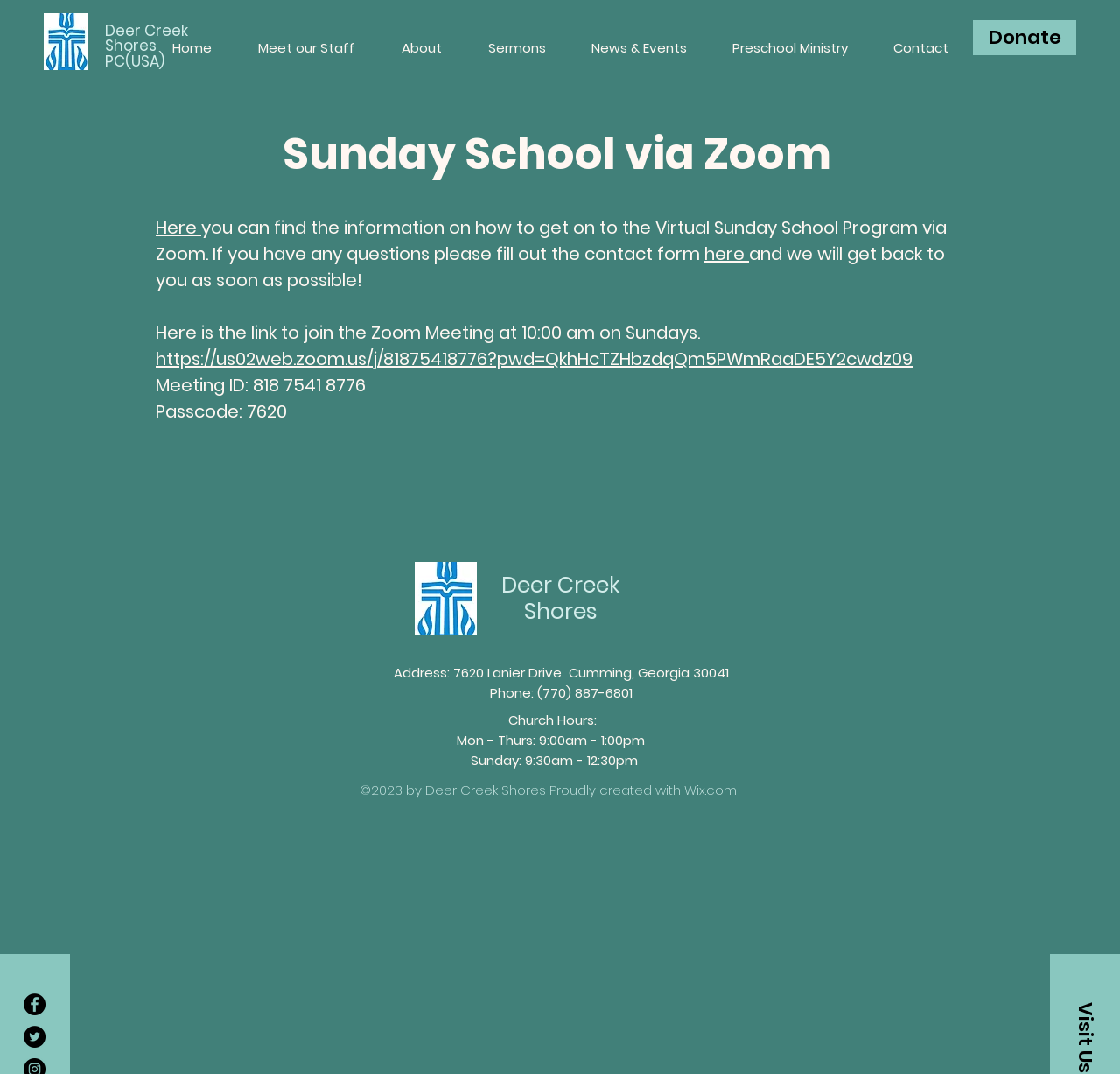Reply to the question with a single word or phrase:
What is the phone number of the church?

(770) 887-6801